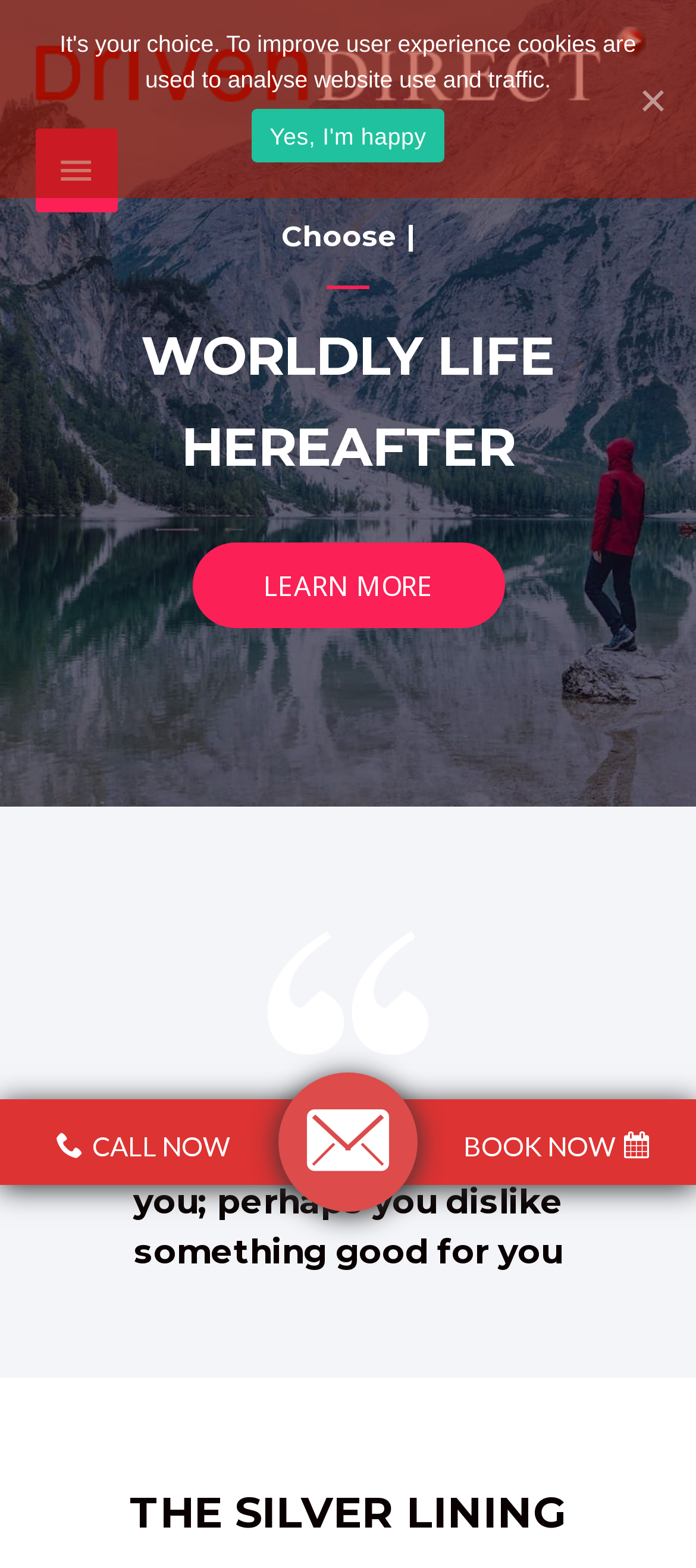What is the tone of the webpage?
Answer the question based on the image using a single word or a brief phrase.

Inspirational